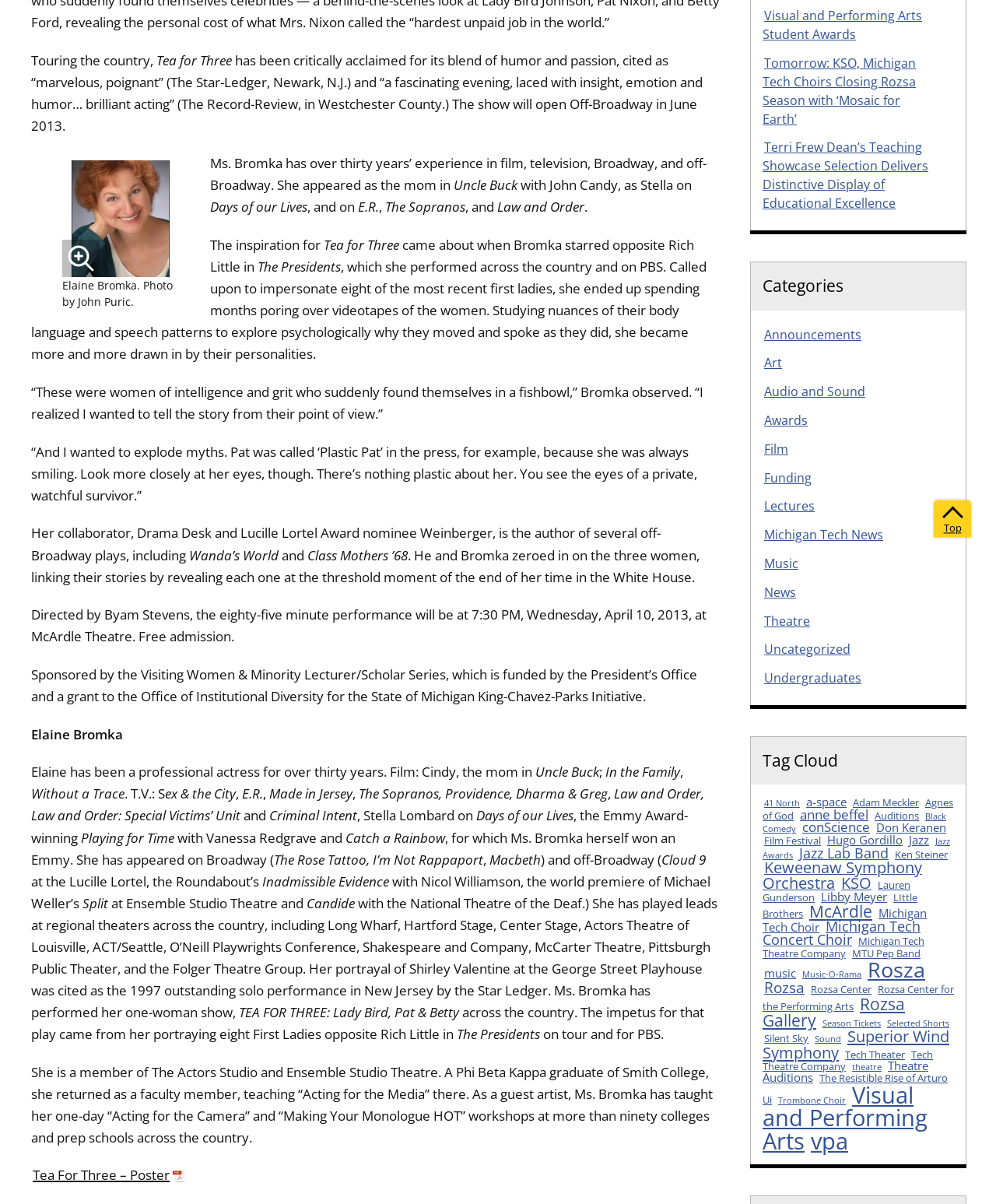Locate the bounding box of the UI element described in the following text: "Tea For Three – Poster".

[0.031, 0.969, 0.188, 0.983]